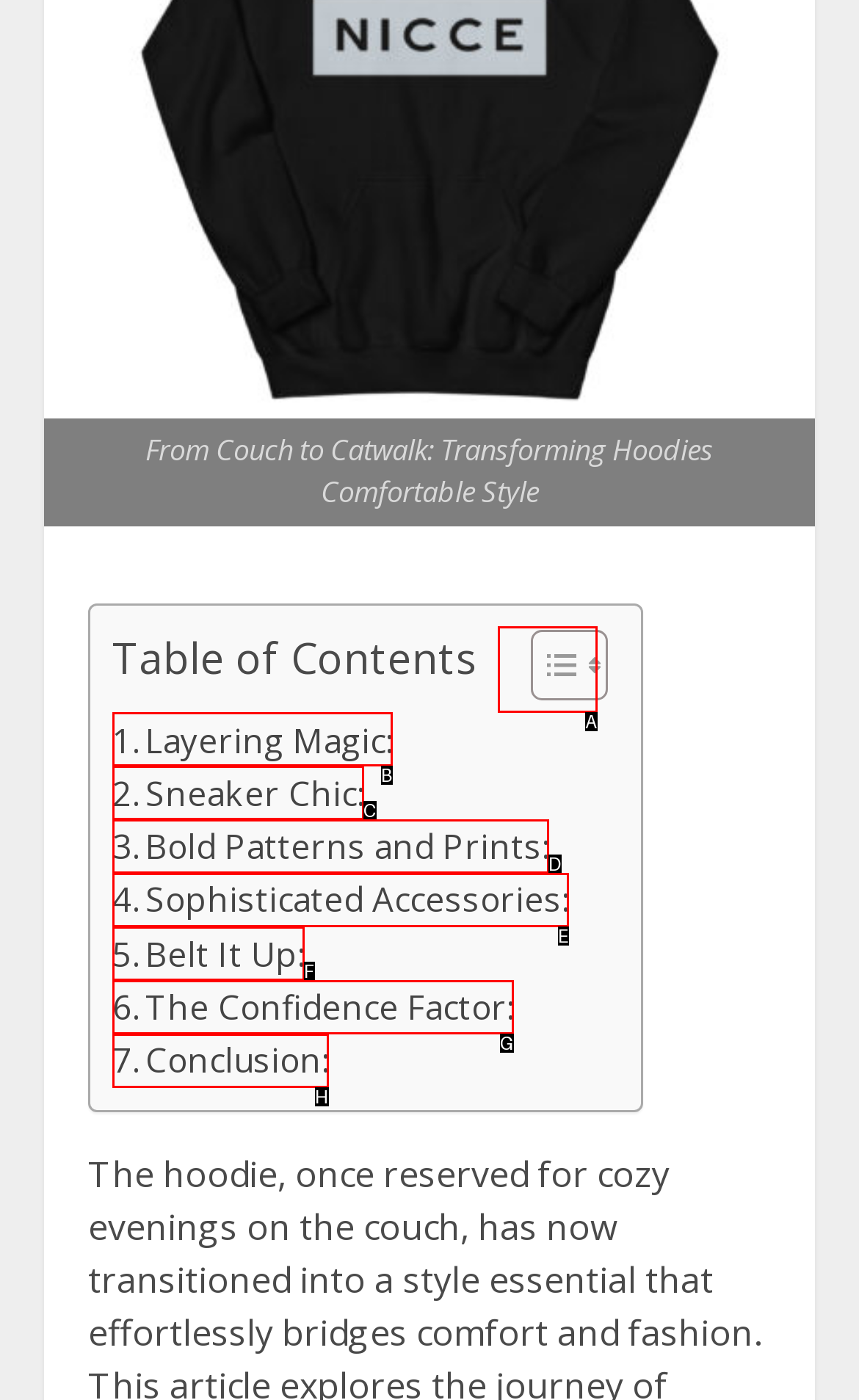Choose the HTML element that corresponds to the description: Bold Patterns and Prints:
Provide the answer by selecting the letter from the given choices.

D